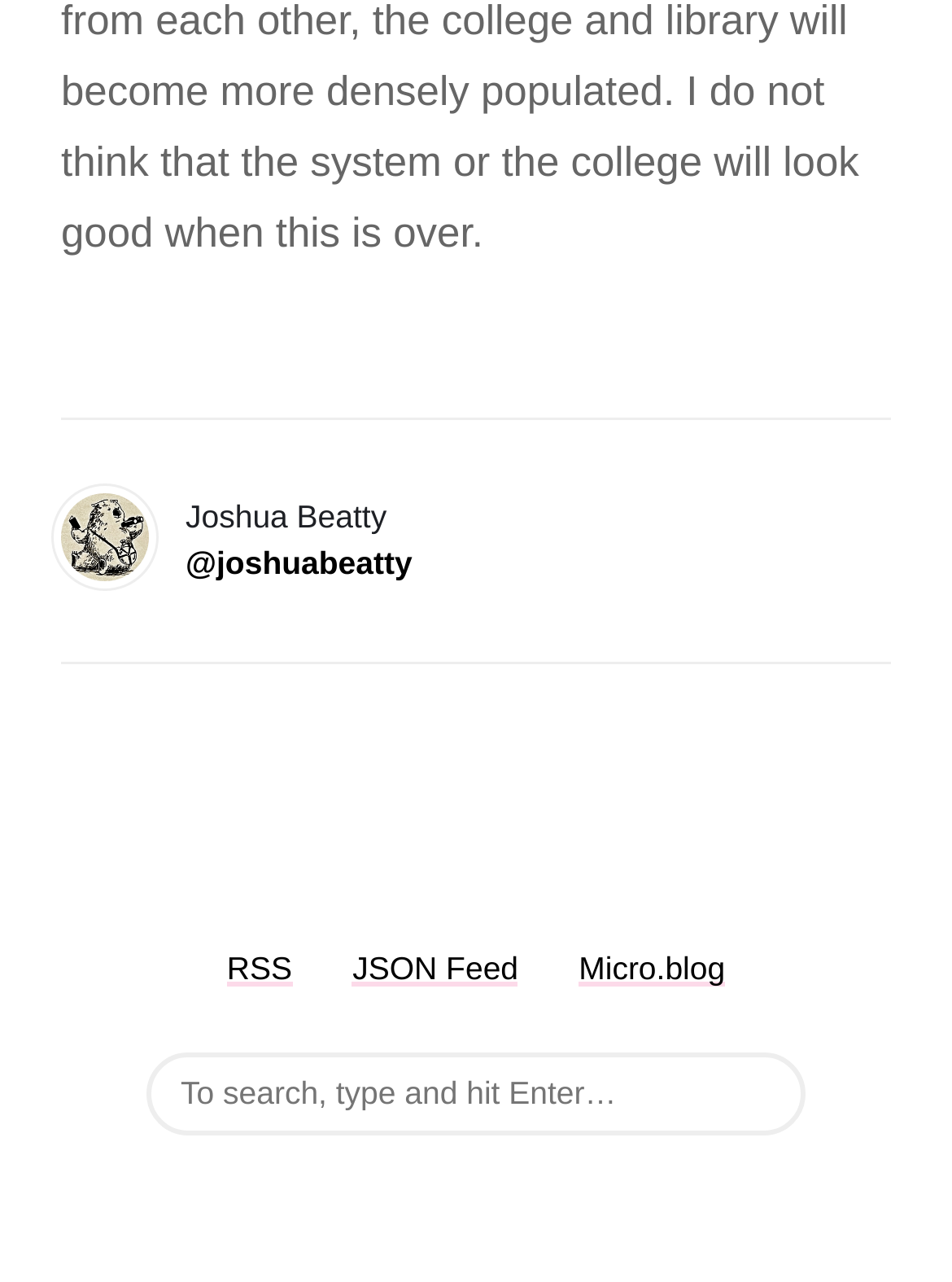Consider the image and give a detailed and elaborate answer to the question: 
What type of content is available on this webpage?

The presence of feed options like RSS and JSON Feed, as well as a link to Micro.blog, suggests that the webpage contains blog-style content.